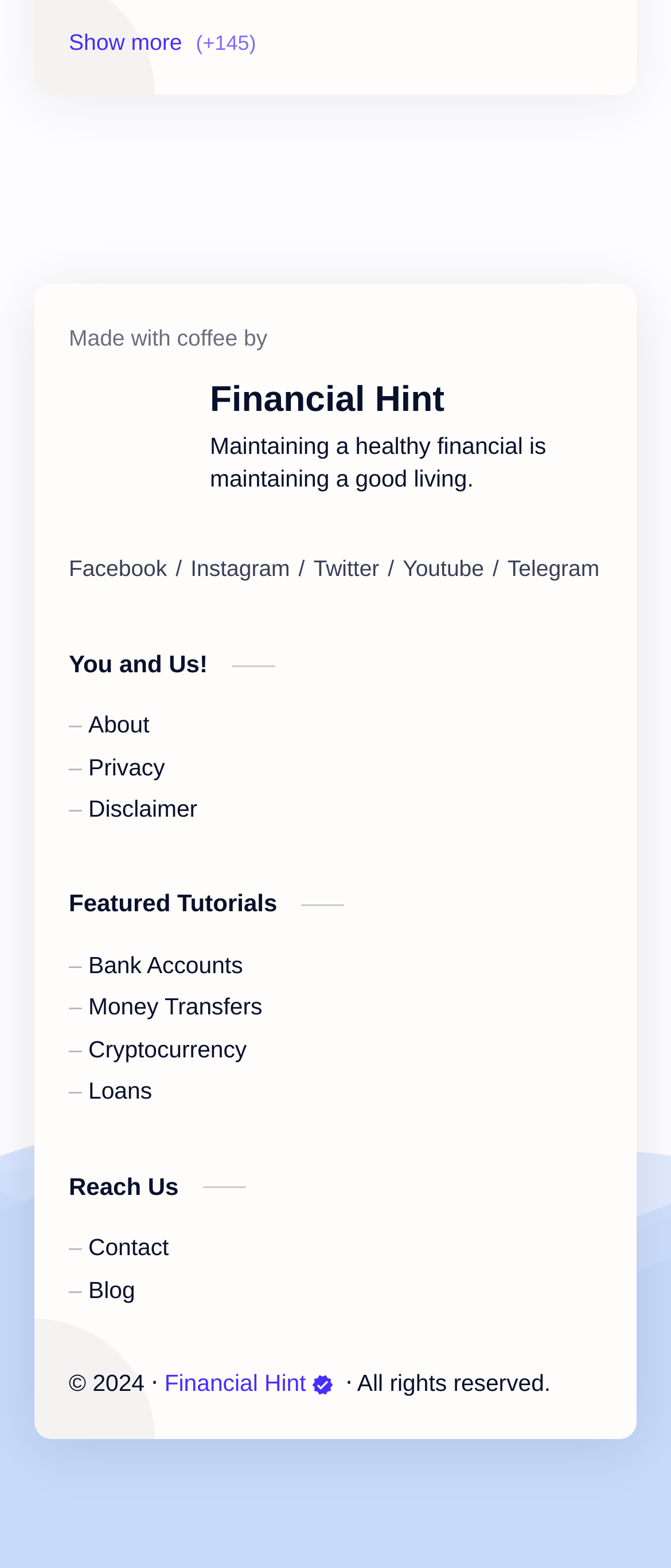Are there any images on the webpage?
Please provide a single word or phrase as your answer based on the screenshot.

Yes